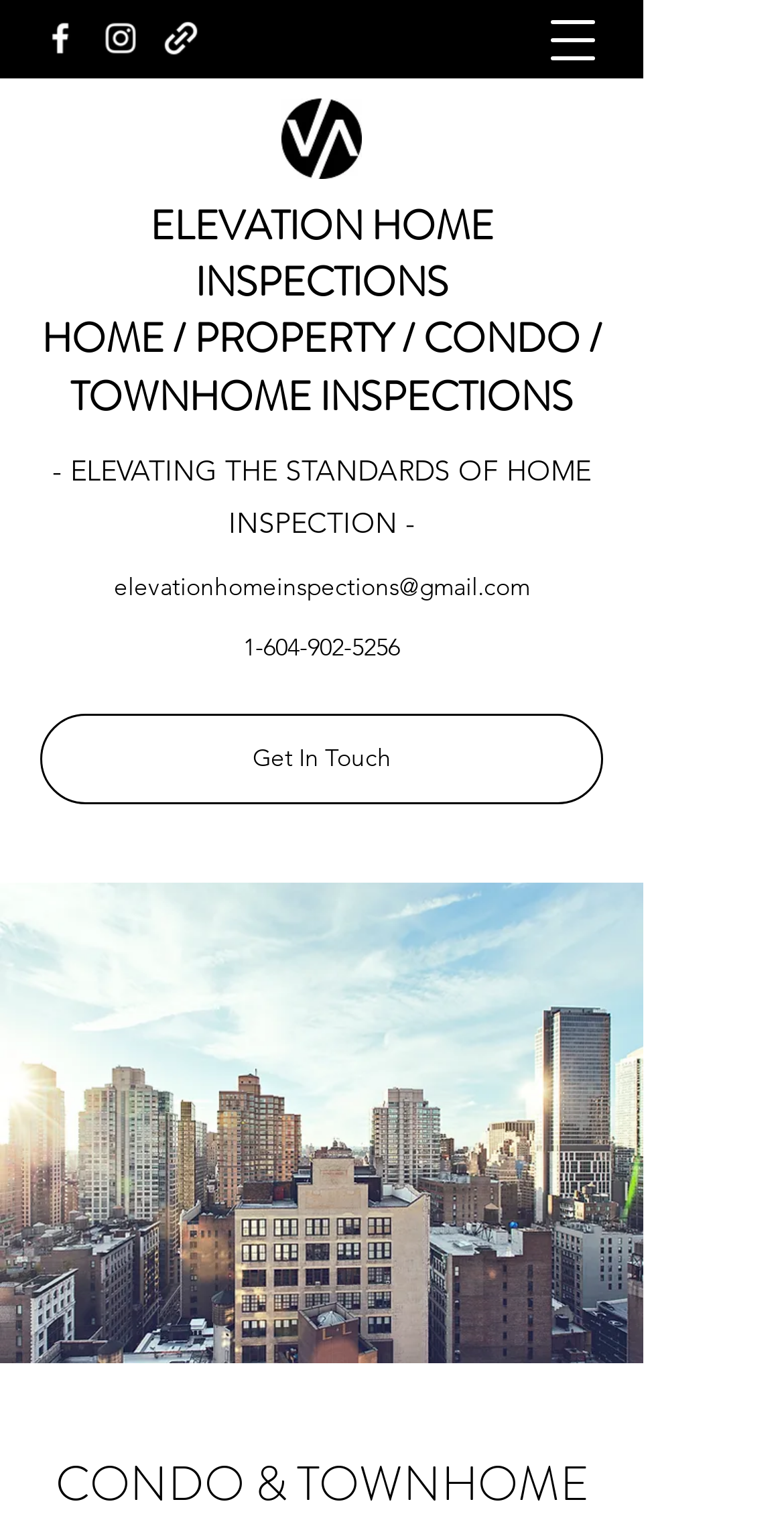Using the description: "aria-label="Facebook"", determine the UI element's bounding box coordinates. Ensure the coordinates are in the format of four float numbers between 0 and 1, i.e., [left, top, right, bottom].

[0.051, 0.012, 0.103, 0.039]